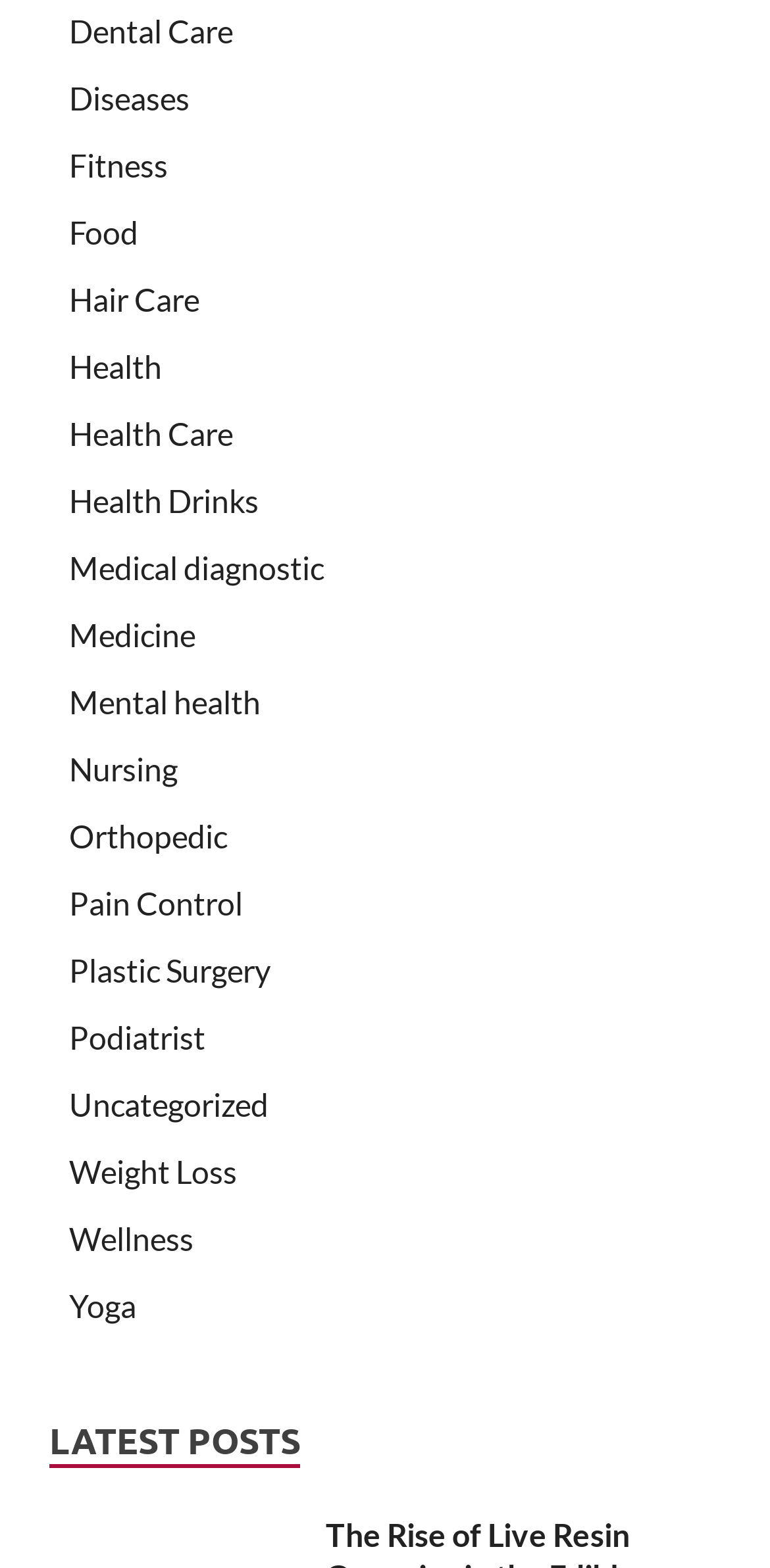What type of content is this webpage about?
Please look at the screenshot and answer in one word or a short phrase.

Health and Wellness